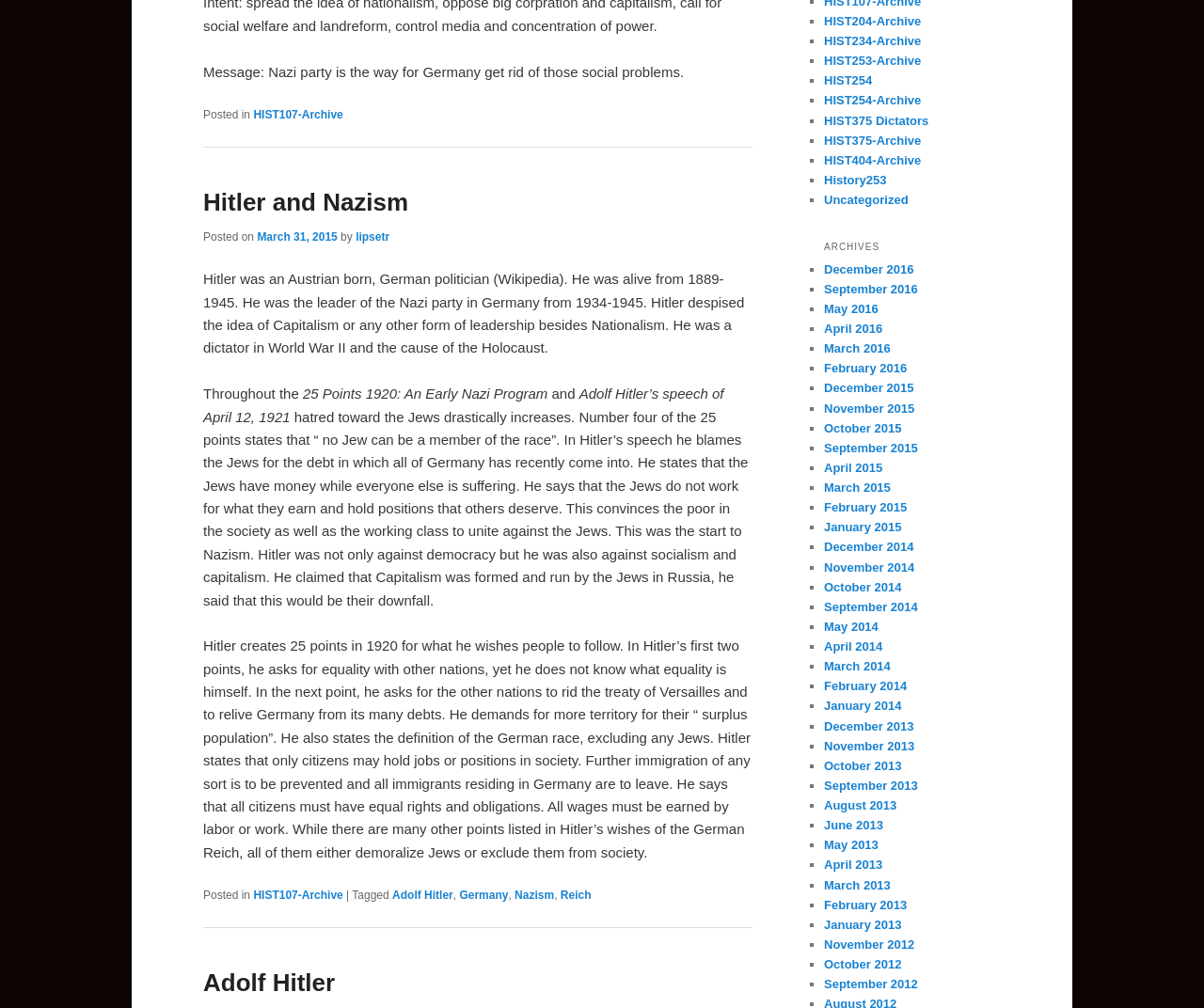Locate and provide the bounding box coordinates for the HTML element that matches this description: "Uncategorized".

[0.684, 0.191, 0.754, 0.205]